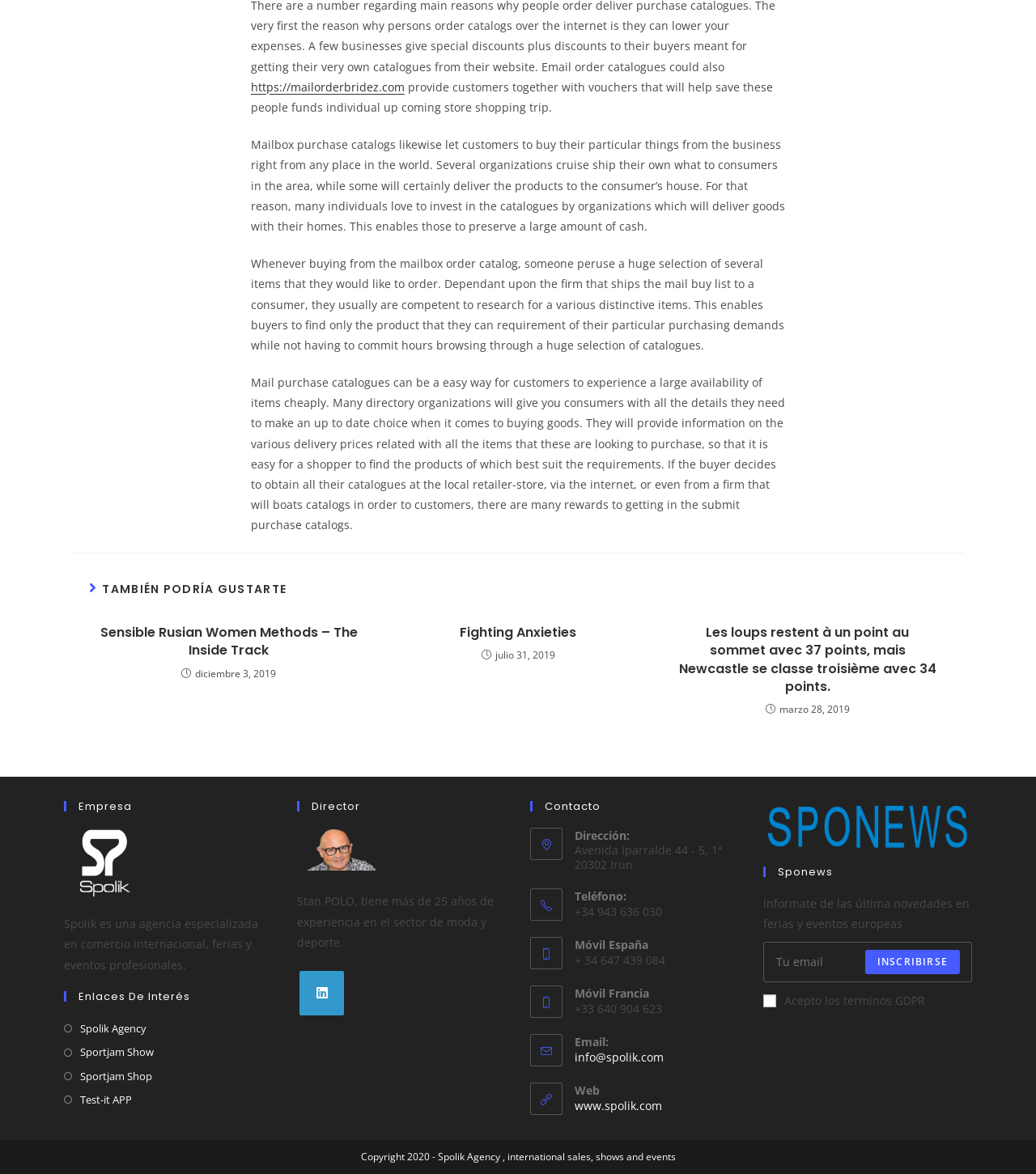Using the description "Test-it APP", predict the bounding box of the relevant HTML element.

[0.062, 0.929, 0.127, 0.945]